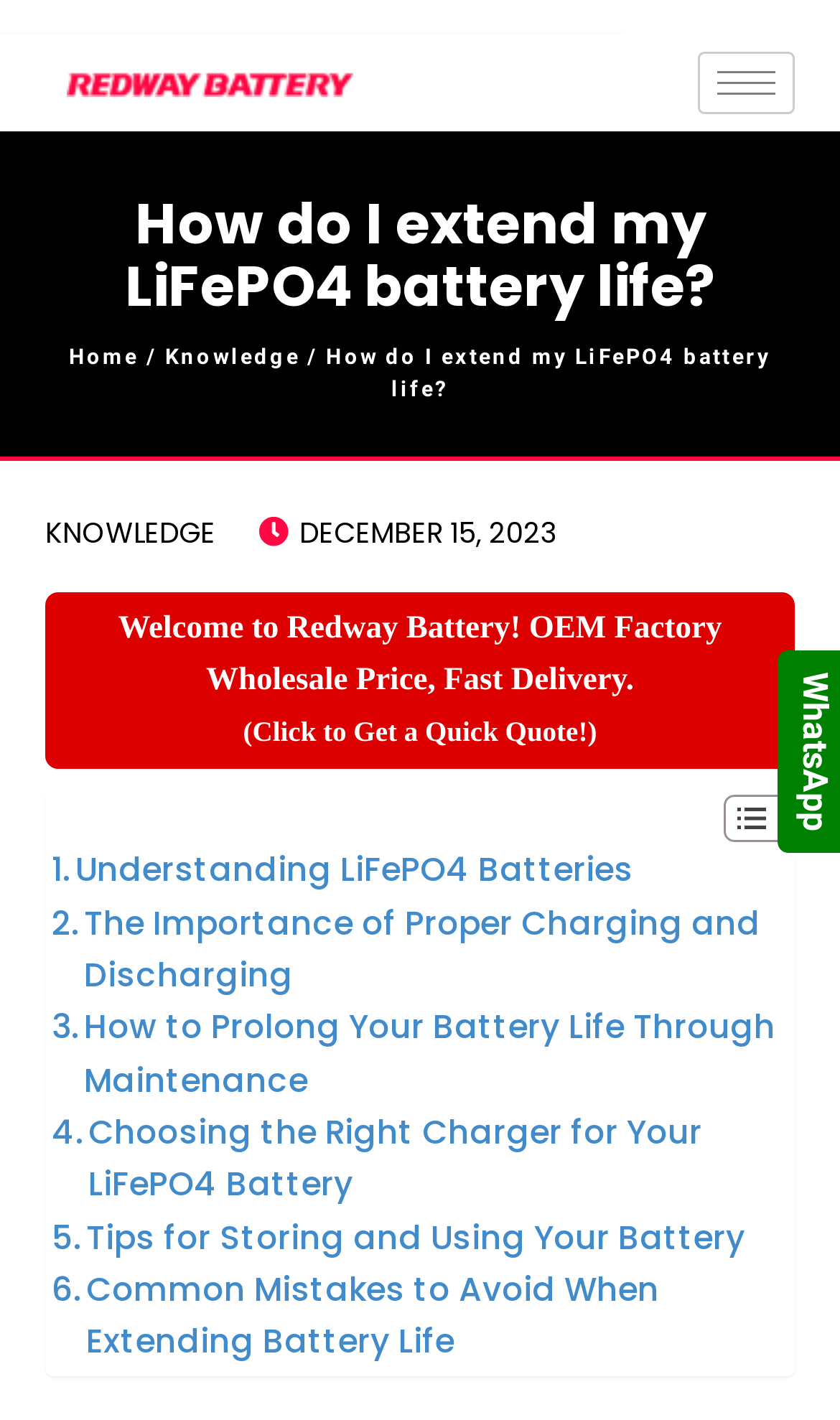Determine the bounding box coordinates of the clickable element to achieve the following action: 'View the Home page'. Provide the coordinates as four float values between 0 and 1, formatted as [left, top, right, bottom].

[0.082, 0.243, 0.165, 0.26]